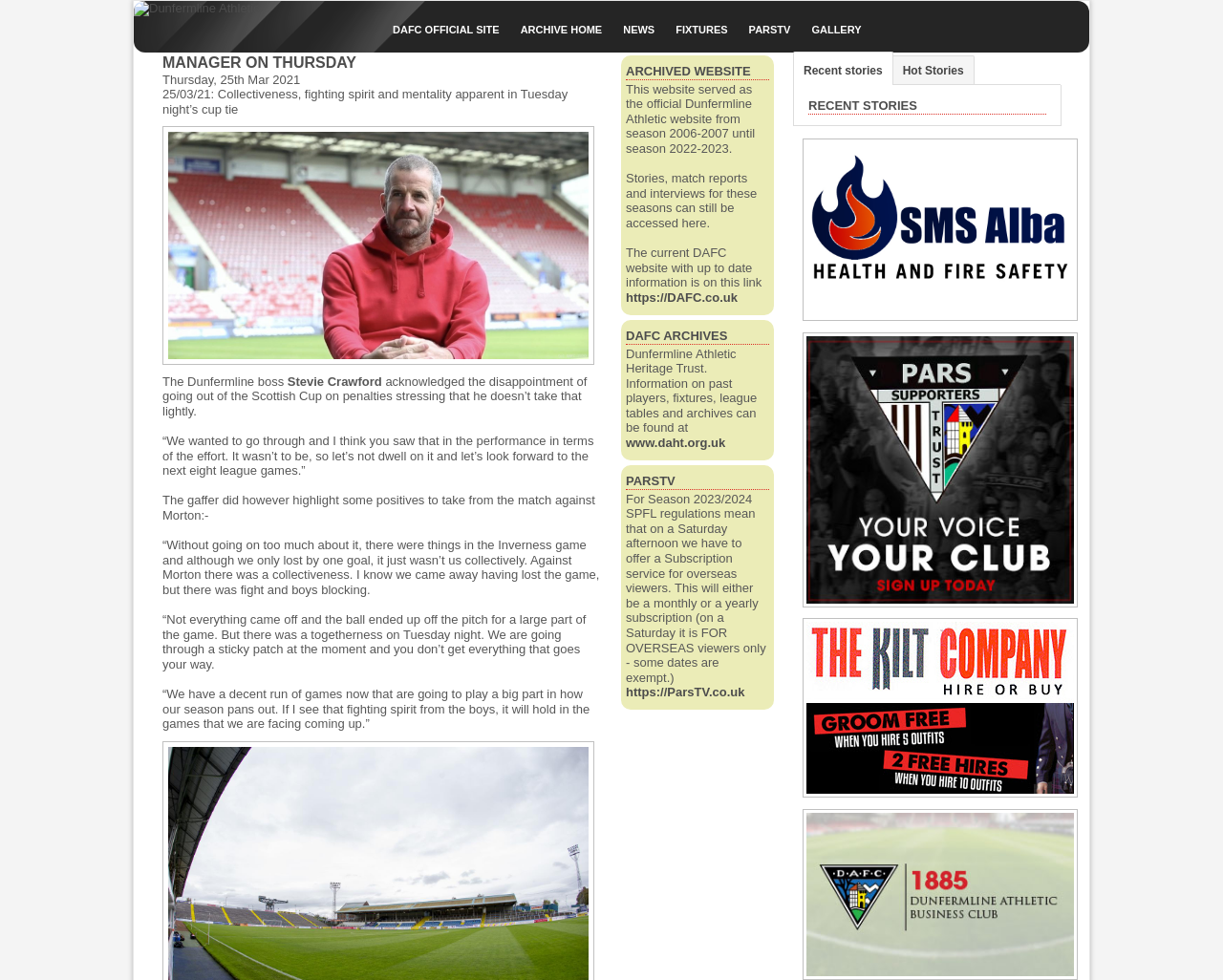Determine the bounding box coordinates of the clickable region to follow the instruction: "Visit the ARCHIVE HOME page".

[0.422, 0.019, 0.496, 0.043]